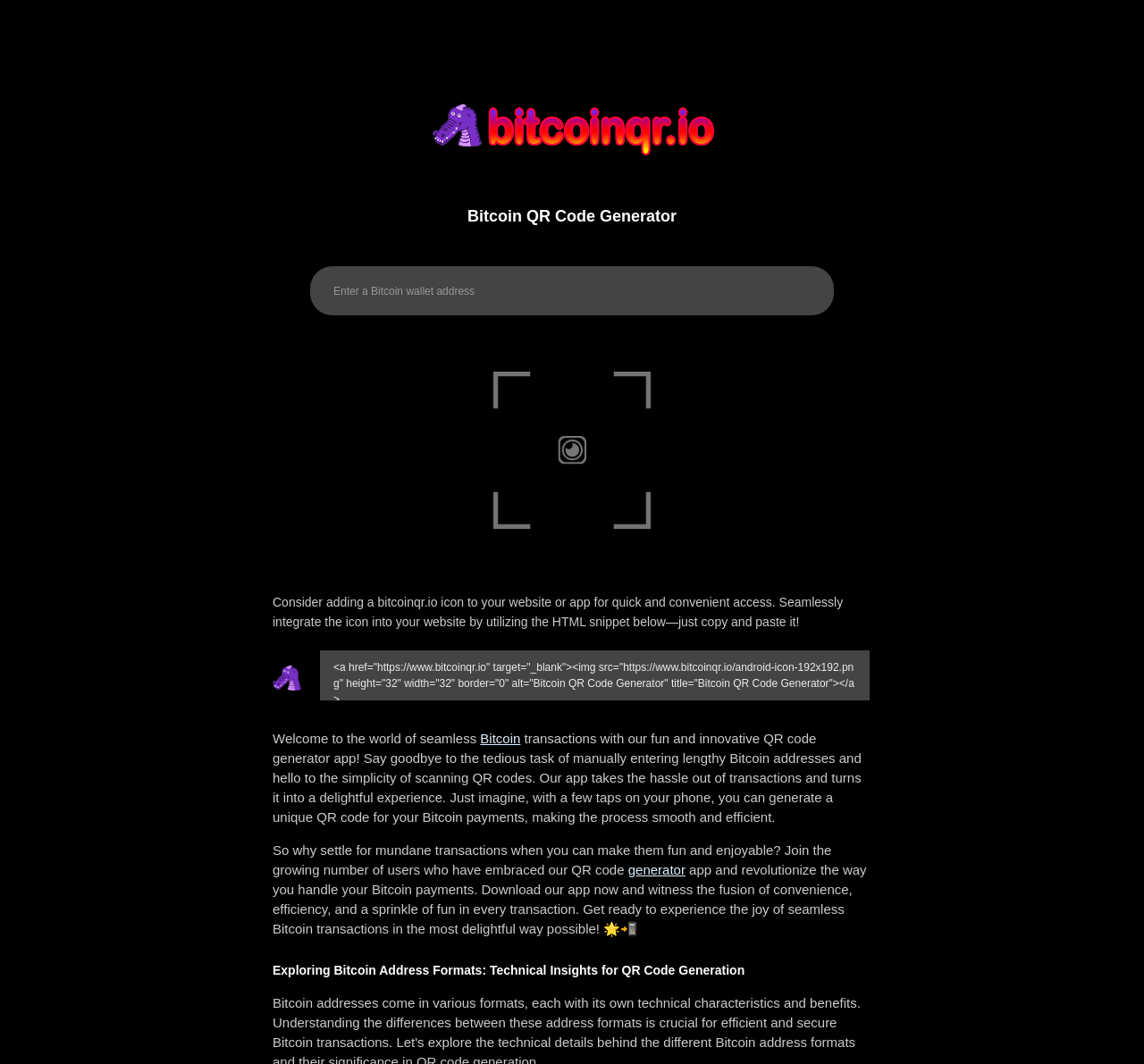Please answer the following question using a single word or phrase: What is the format of the Bitcoin address that can be entered into the textbox?

Not specified